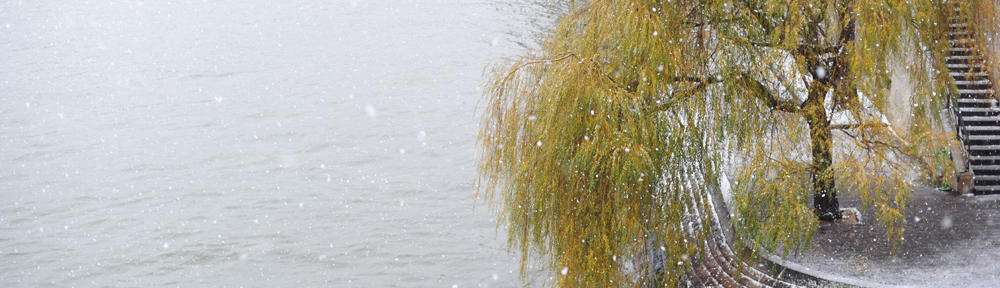What is the atmosphere evoked by the setting?
Using the image as a reference, give a one-word or short phrase answer.

Peacefulness